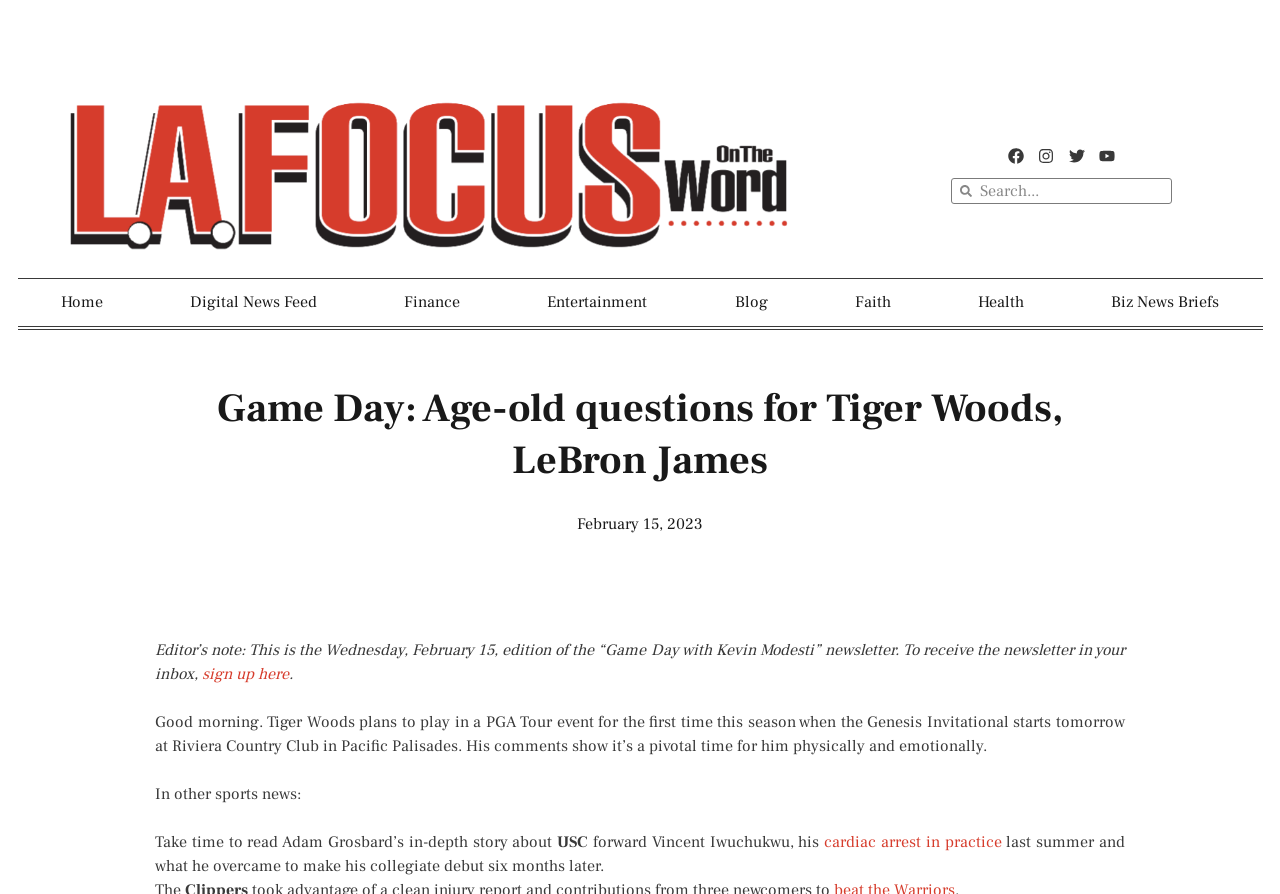What is the name of the university mentioned in the article?
Please use the image to provide an in-depth answer to the question.

The question can be answered by reading the static text 'Take time to read Adam Grosbard’s in-depth story about USC...' which provides the name of the university.